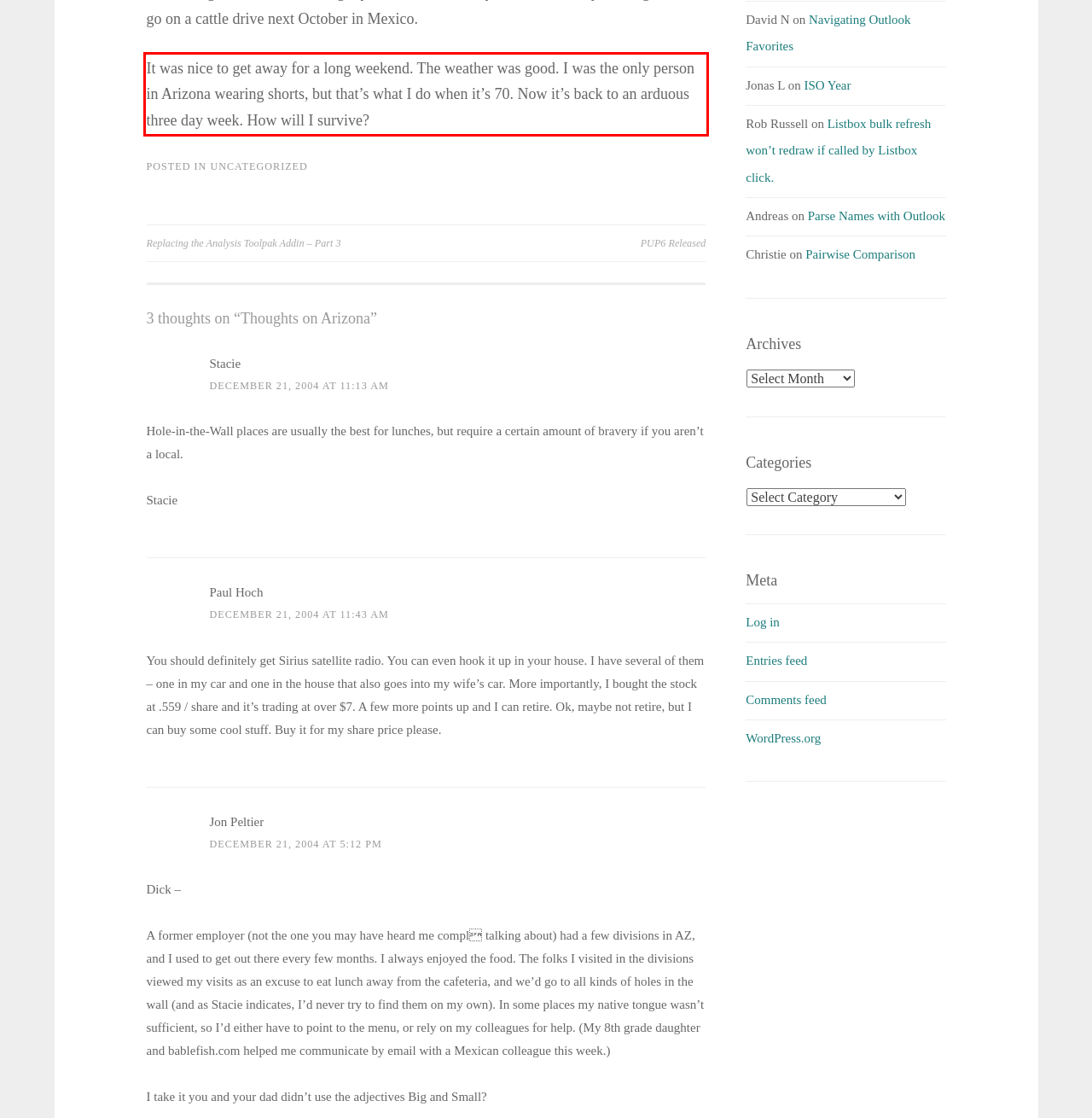With the given screenshot of a webpage, locate the red rectangle bounding box and extract the text content using OCR.

It was nice to get away for a long weekend. The weather was good. I was the only person in Arizona wearing shorts, but that’s what I do when it’s 70. Now it’s back to an arduous three day week. How will I survive?